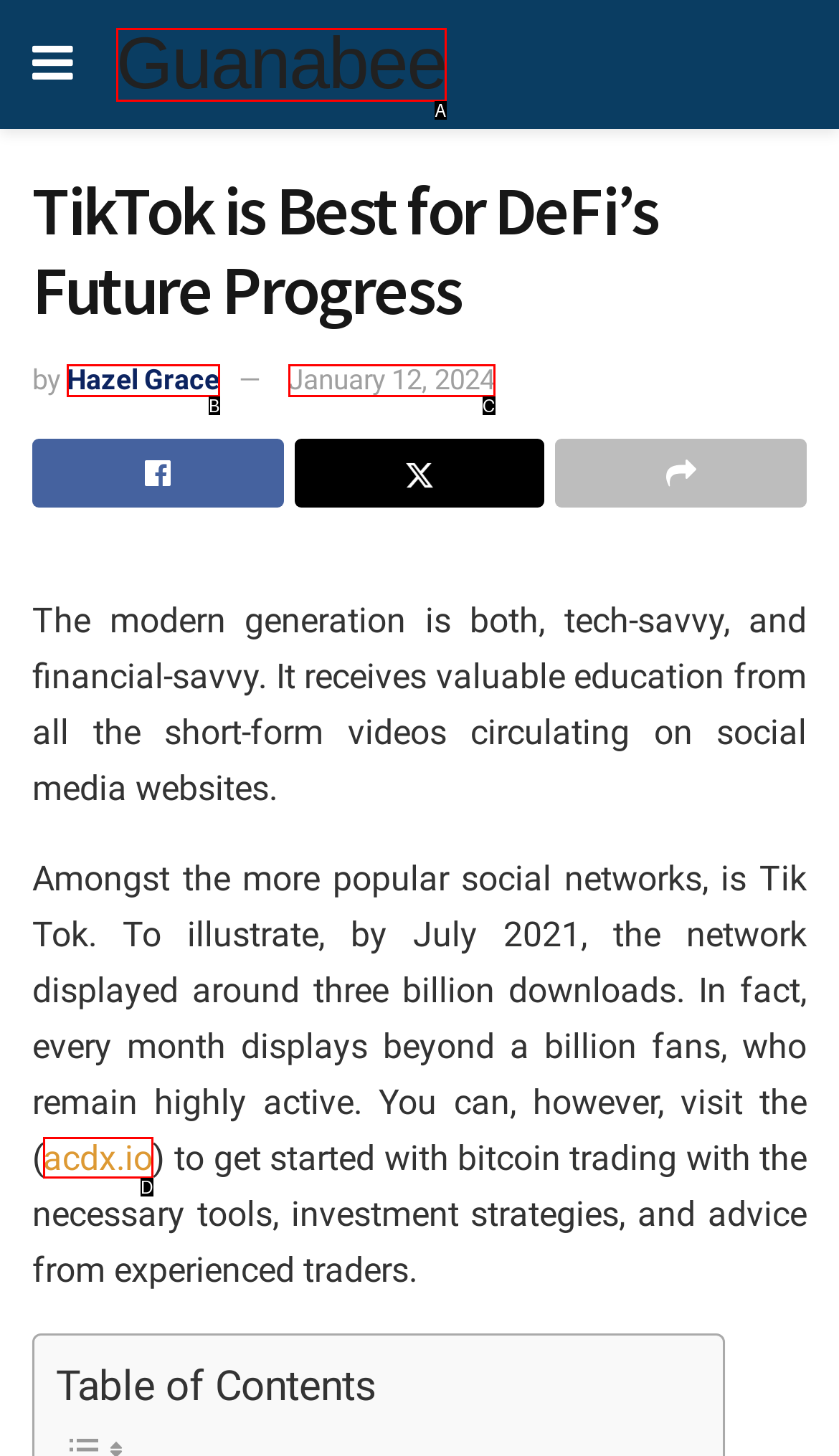Determine the option that best fits the description: January 12, 2024
Reply with the letter of the correct option directly.

C